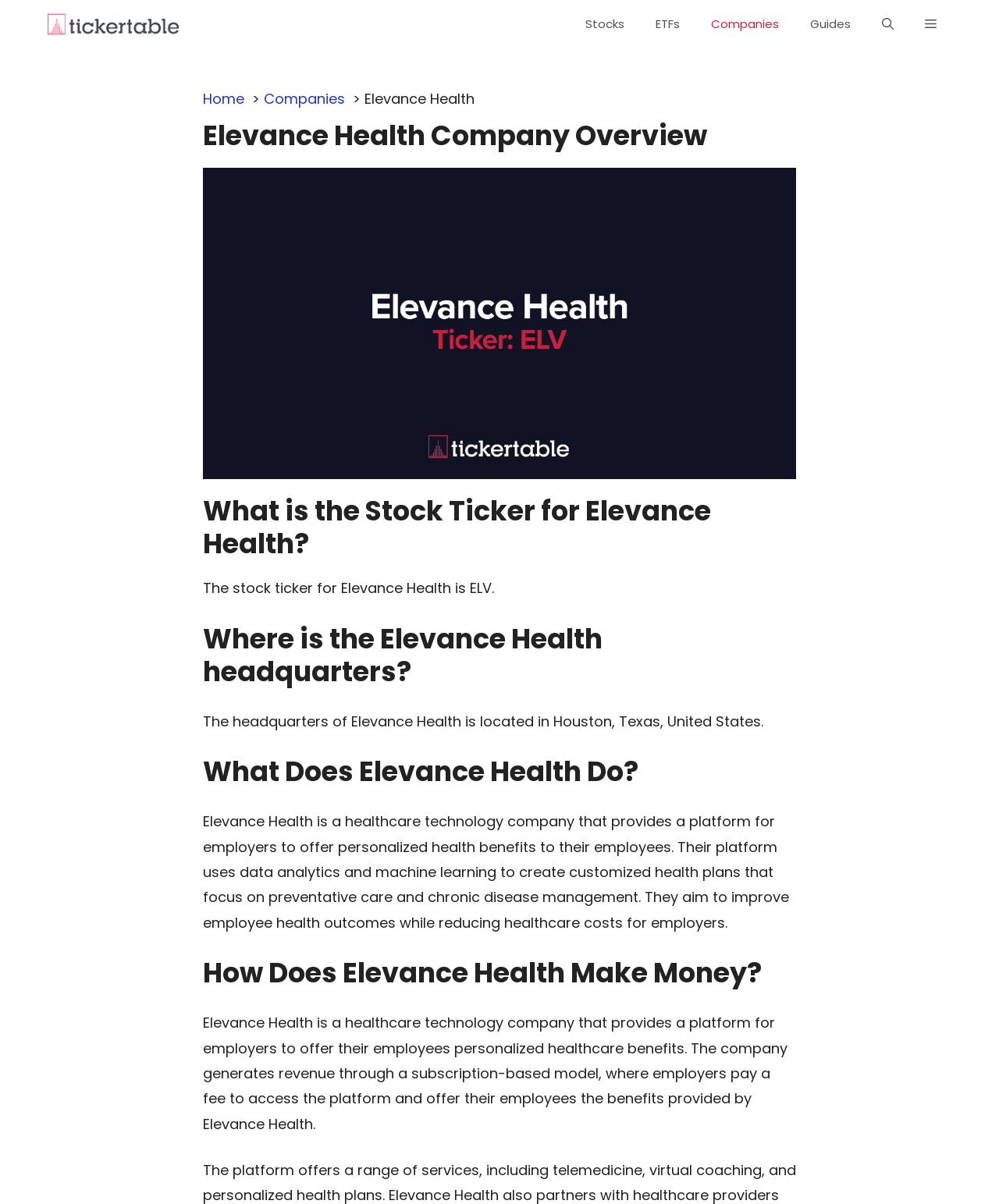Could you specify the bounding box coordinates for the clickable section to complete the following instruction: "Go to Stocks"?

[0.57, 0.003, 0.641, 0.036]